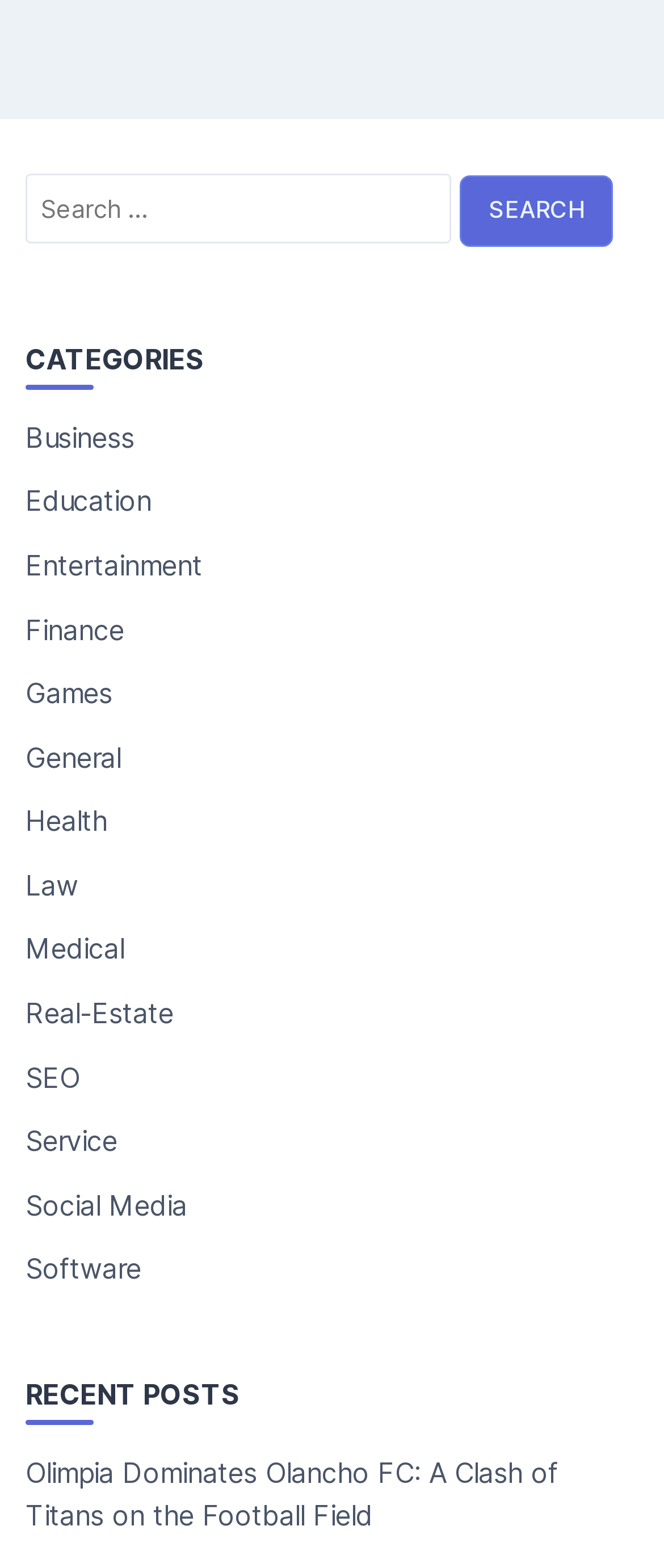Please specify the coordinates of the bounding box for the element that should be clicked to carry out this instruction: "Read the recent post about Olimpia Dominates Olancho FC". The coordinates must be four float numbers between 0 and 1, formatted as [left, top, right, bottom].

[0.038, 0.928, 0.841, 0.977]